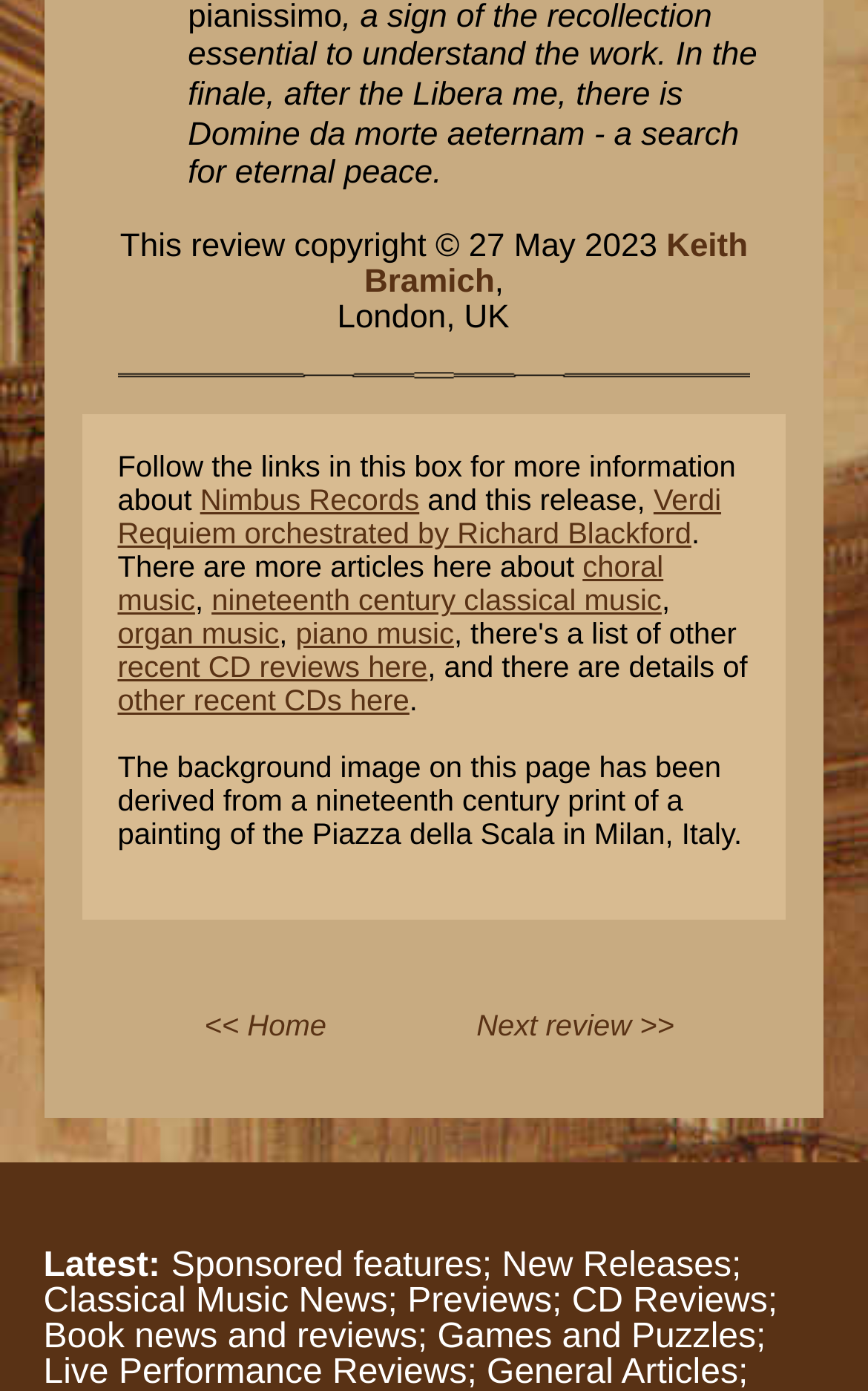Please determine the bounding box coordinates for the UI element described here. Use the format (top-left x, top-left y, bottom-right x, bottom-right y) with values bounded between 0 and 1: Next review >>

[0.549, 0.725, 0.777, 0.749]